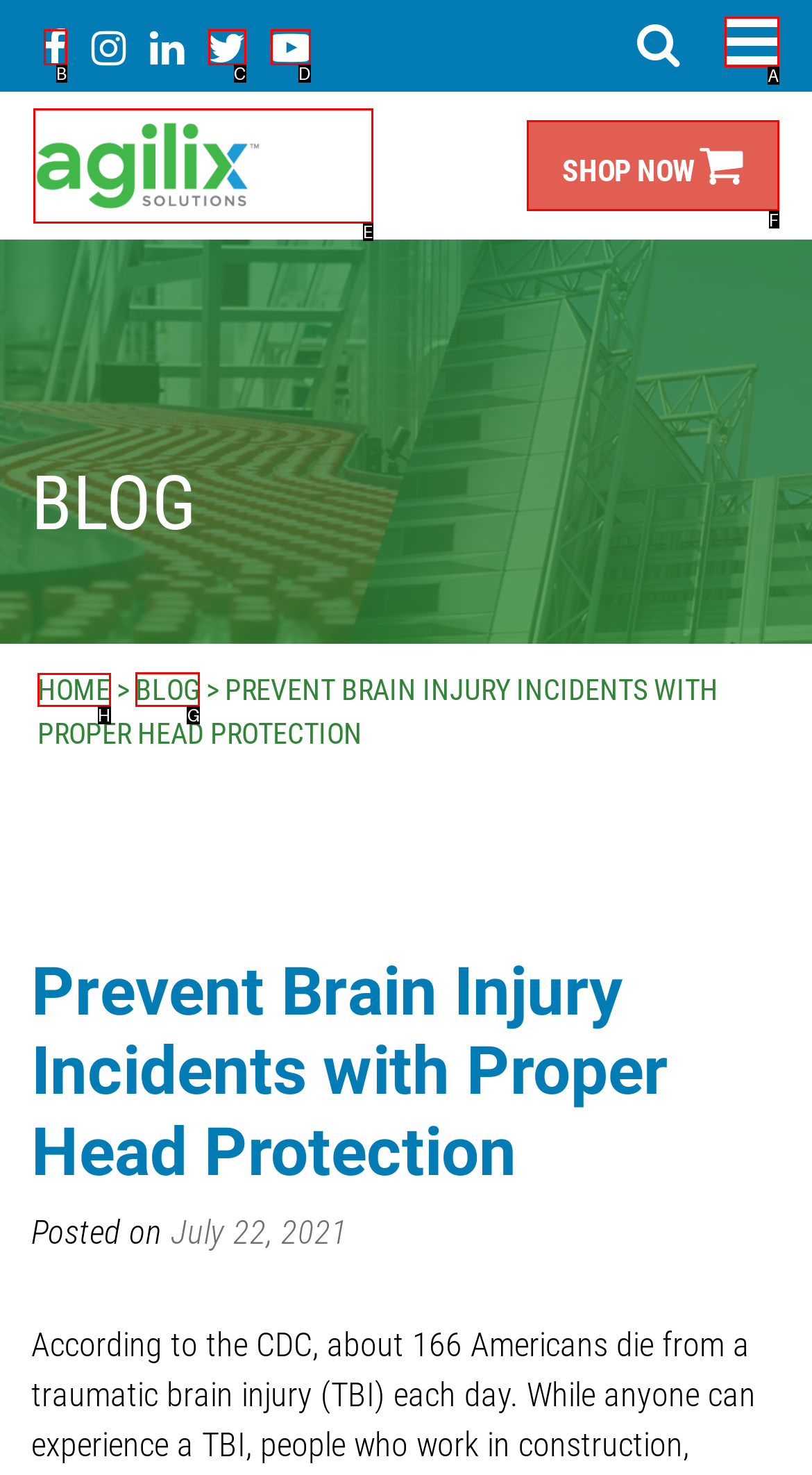Indicate the HTML element to be clicked to accomplish this task: View the picture of super@ Respond using the letter of the correct option.

None